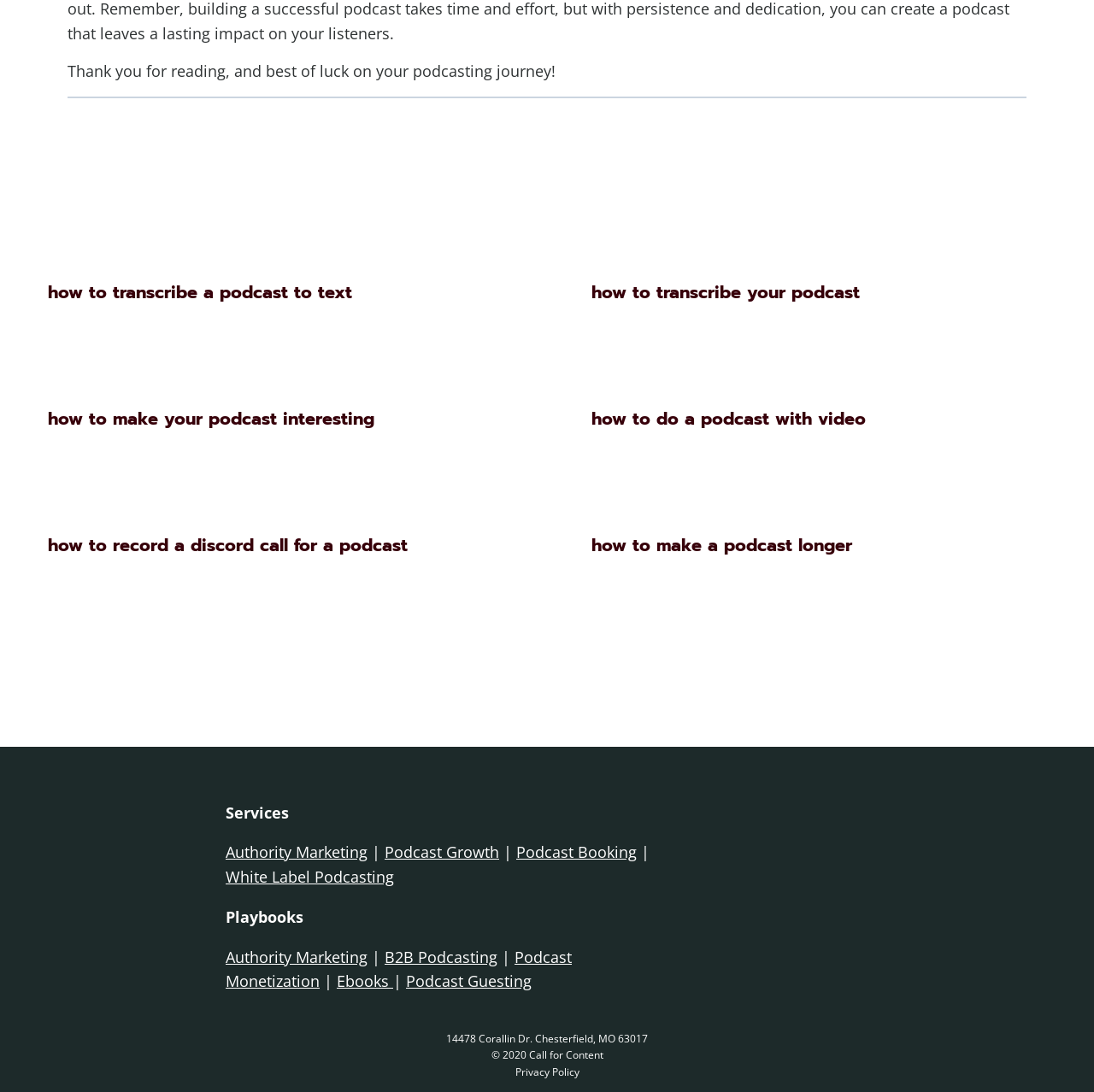Please identify the bounding box coordinates of the element that needs to be clicked to execute the following command: "click on 'how to transcribe a podcast to text'". Provide the bounding box using four float numbers between 0 and 1, formatted as [left, top, right, bottom].

[0.044, 0.255, 0.322, 0.279]